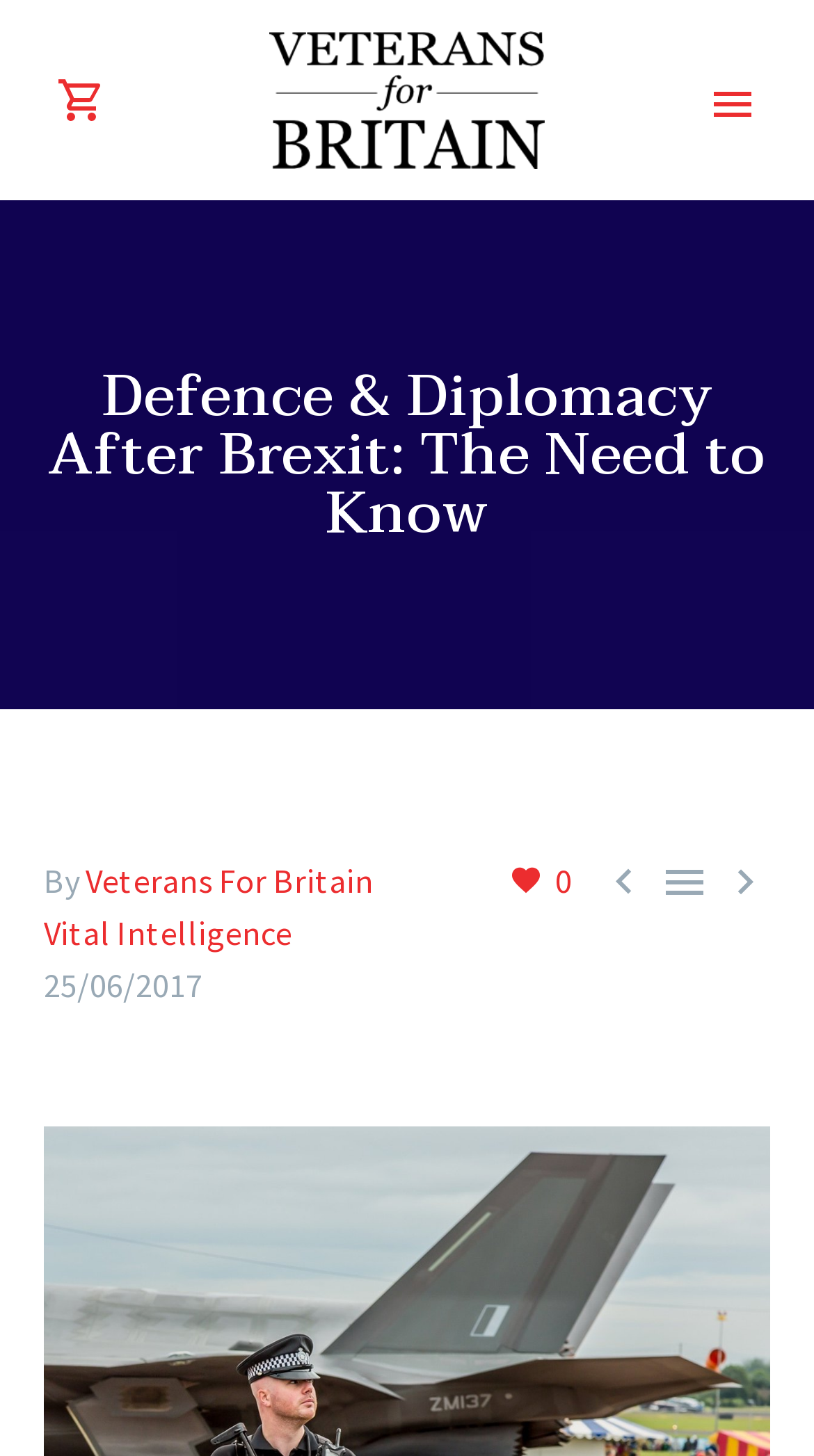Please identify the bounding box coordinates of the element's region that needs to be clicked to fulfill the following instruction: "View the next post". The bounding box coordinates should consist of four float numbers between 0 and 1, i.e., [left, top, right, bottom].

[0.885, 0.587, 0.946, 0.623]